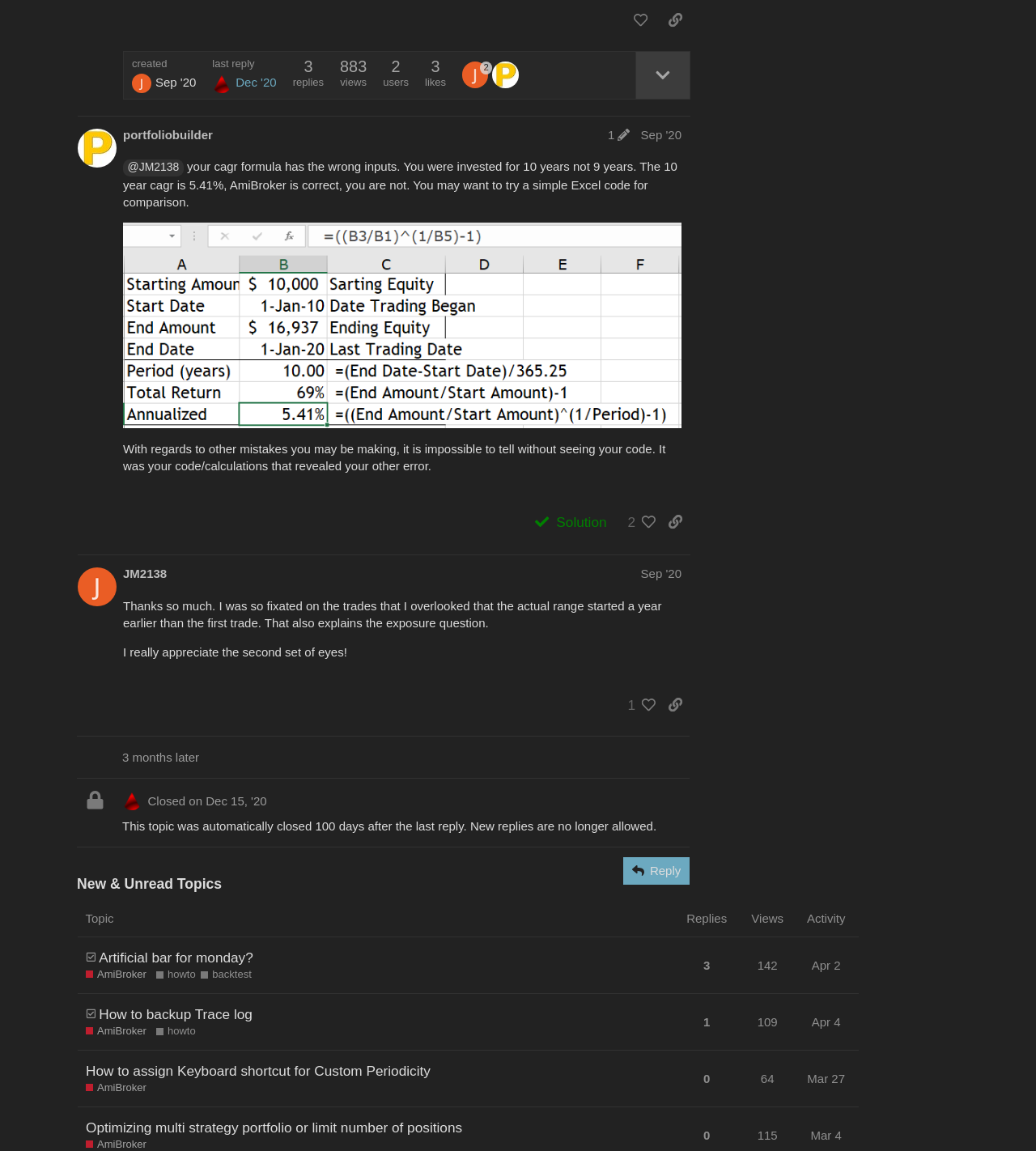Please respond to the question using a single word or phrase:
Who is the author of post #3?

@JM2138